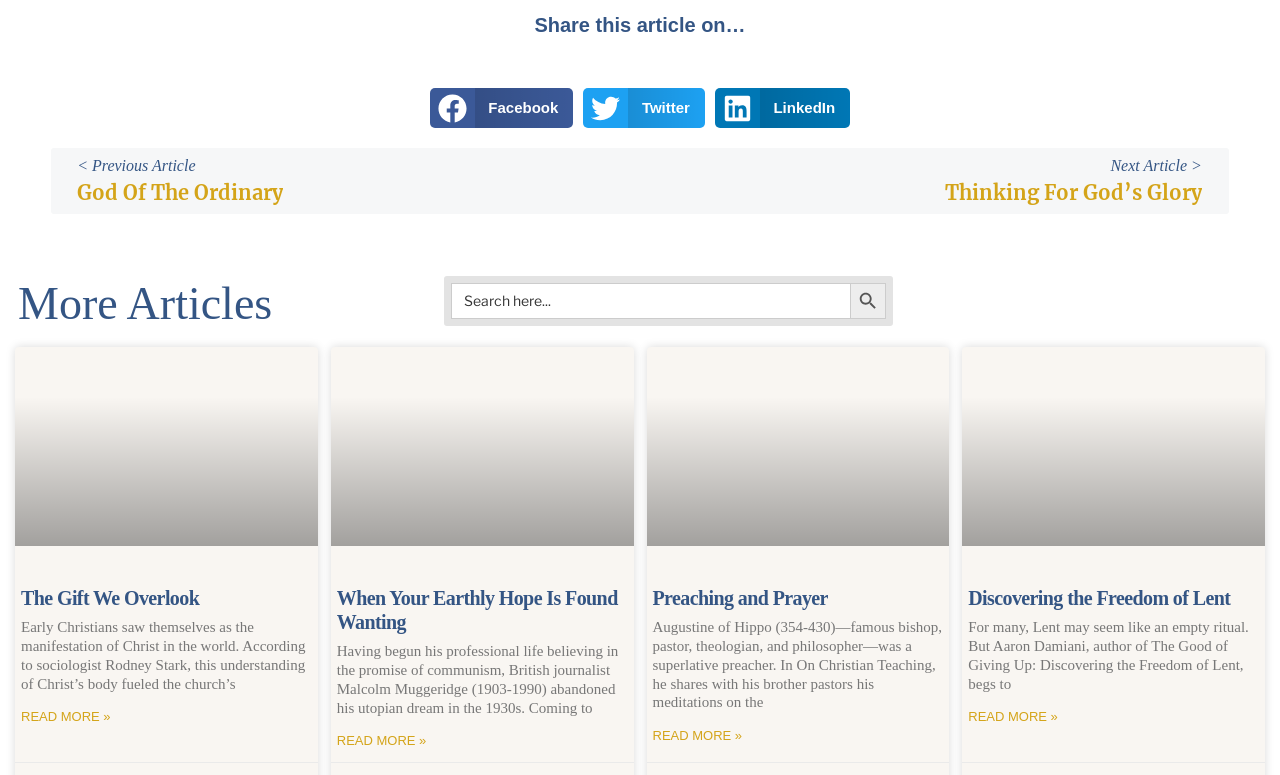Kindly provide the bounding box coordinates of the section you need to click on to fulfill the given instruction: "Search for something".

None